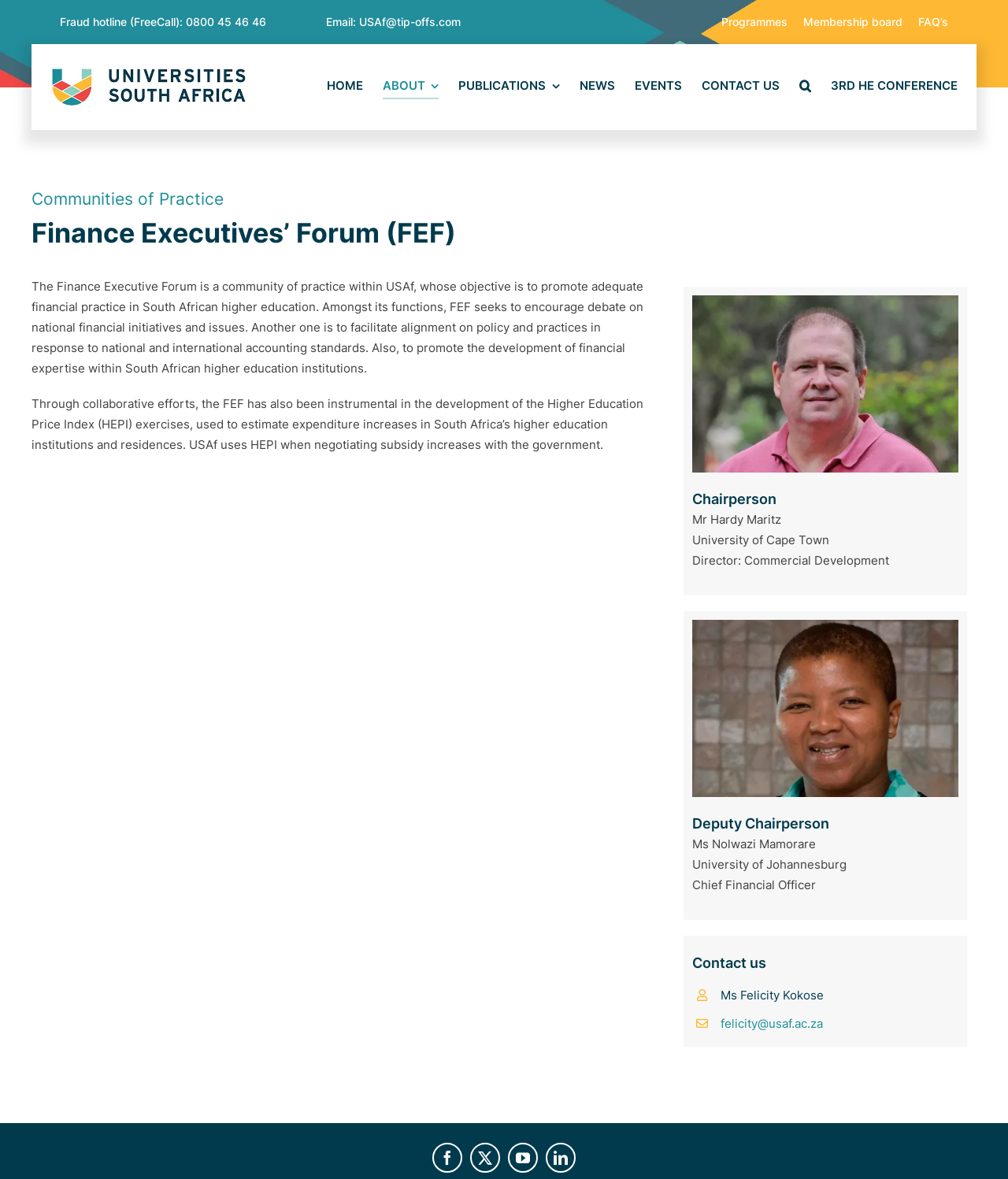Please identify the bounding box coordinates of the clickable area that will allow you to execute the instruction: "Search for something".

[0.793, 0.063, 0.804, 0.085]